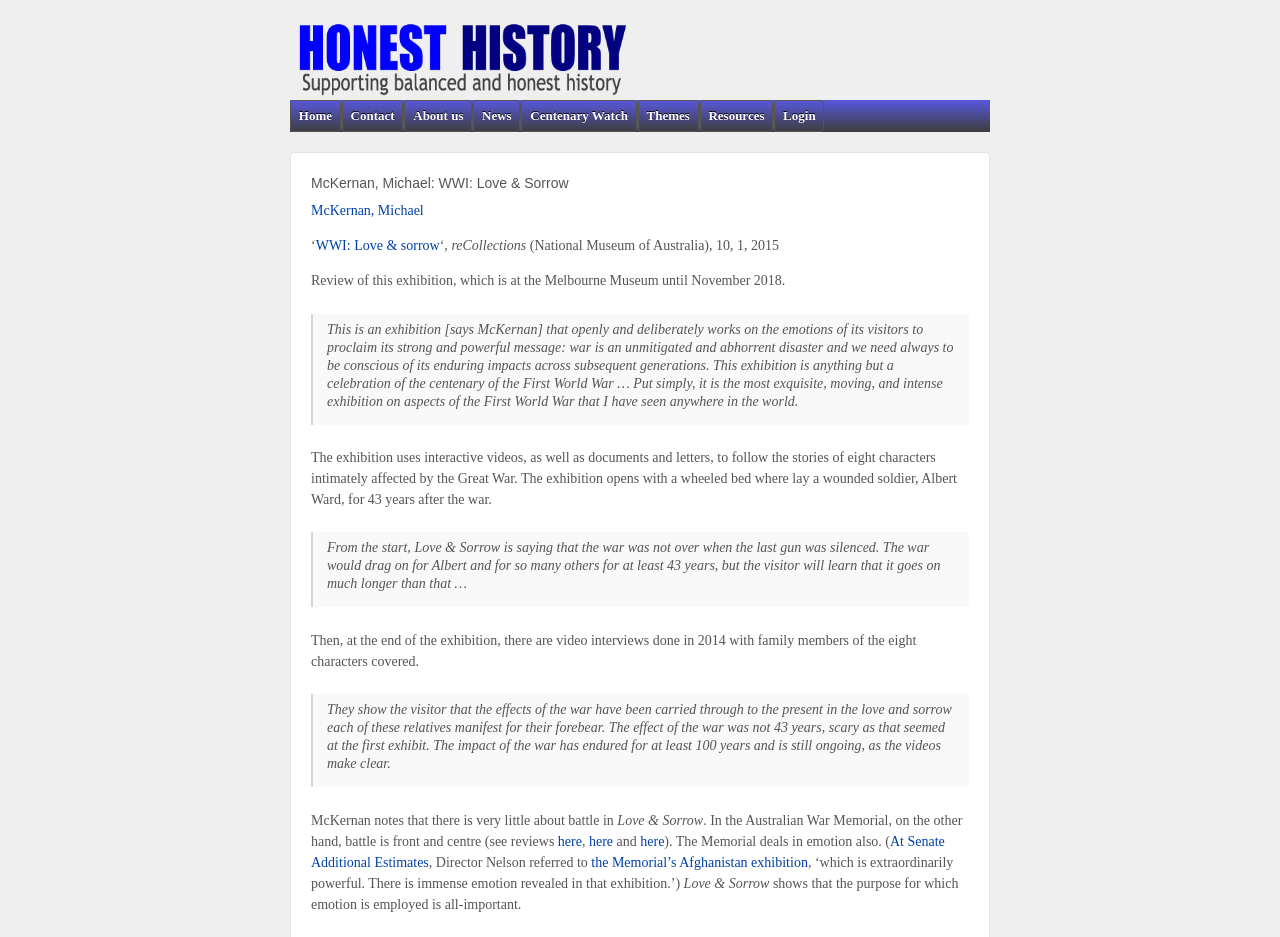Please determine the bounding box coordinates of the element to click in order to execute the following instruction: "Click on the 'About us' link". The coordinates should be four float numbers between 0 and 1, specified as [left, top, right, bottom].

[0.316, 0.107, 0.368, 0.14]